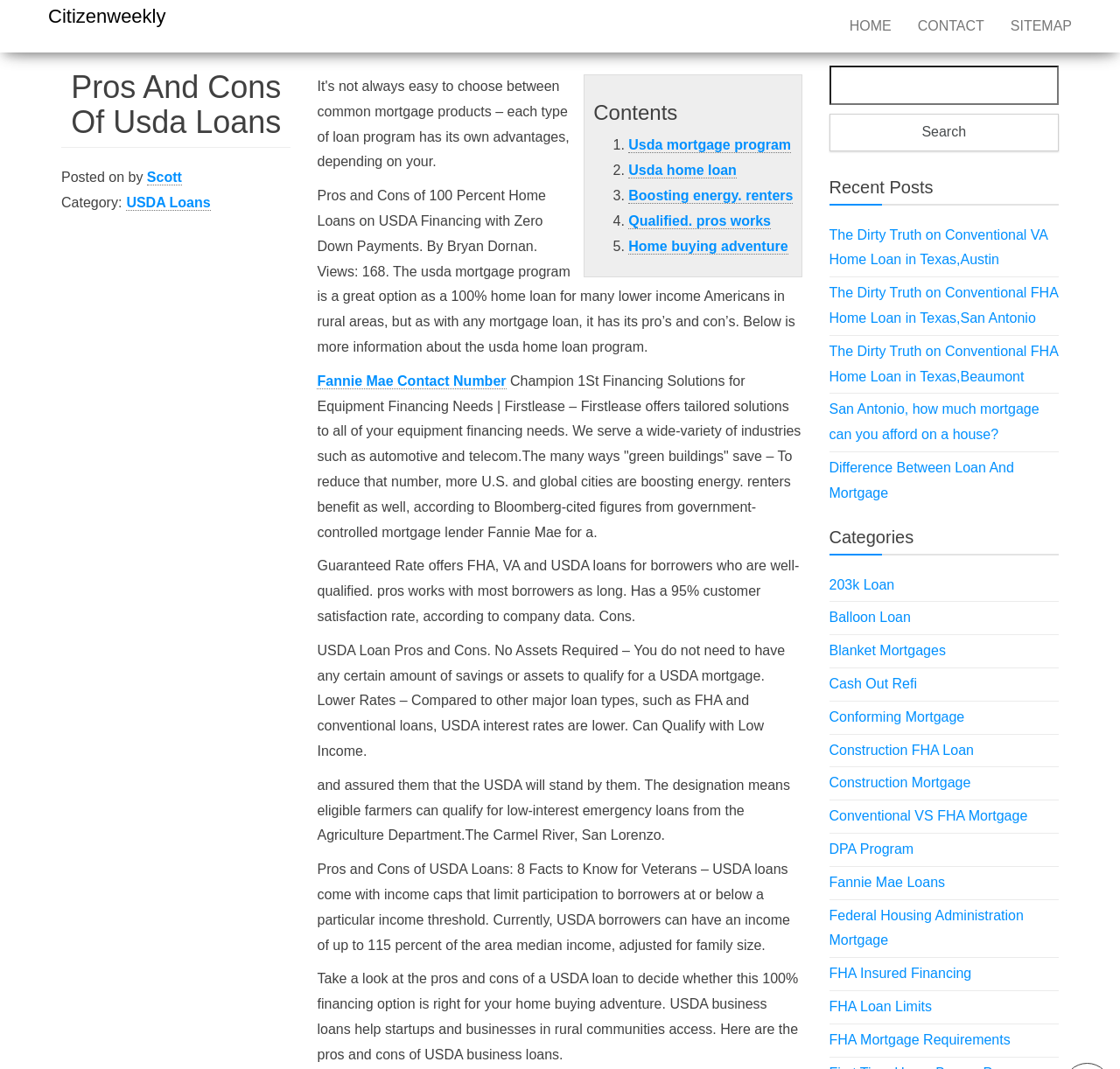Identify the bounding box coordinates for the region to click in order to carry out this instruction: "Go to HOME page". Provide the coordinates using four float numbers between 0 and 1, formatted as [left, top, right, bottom].

None